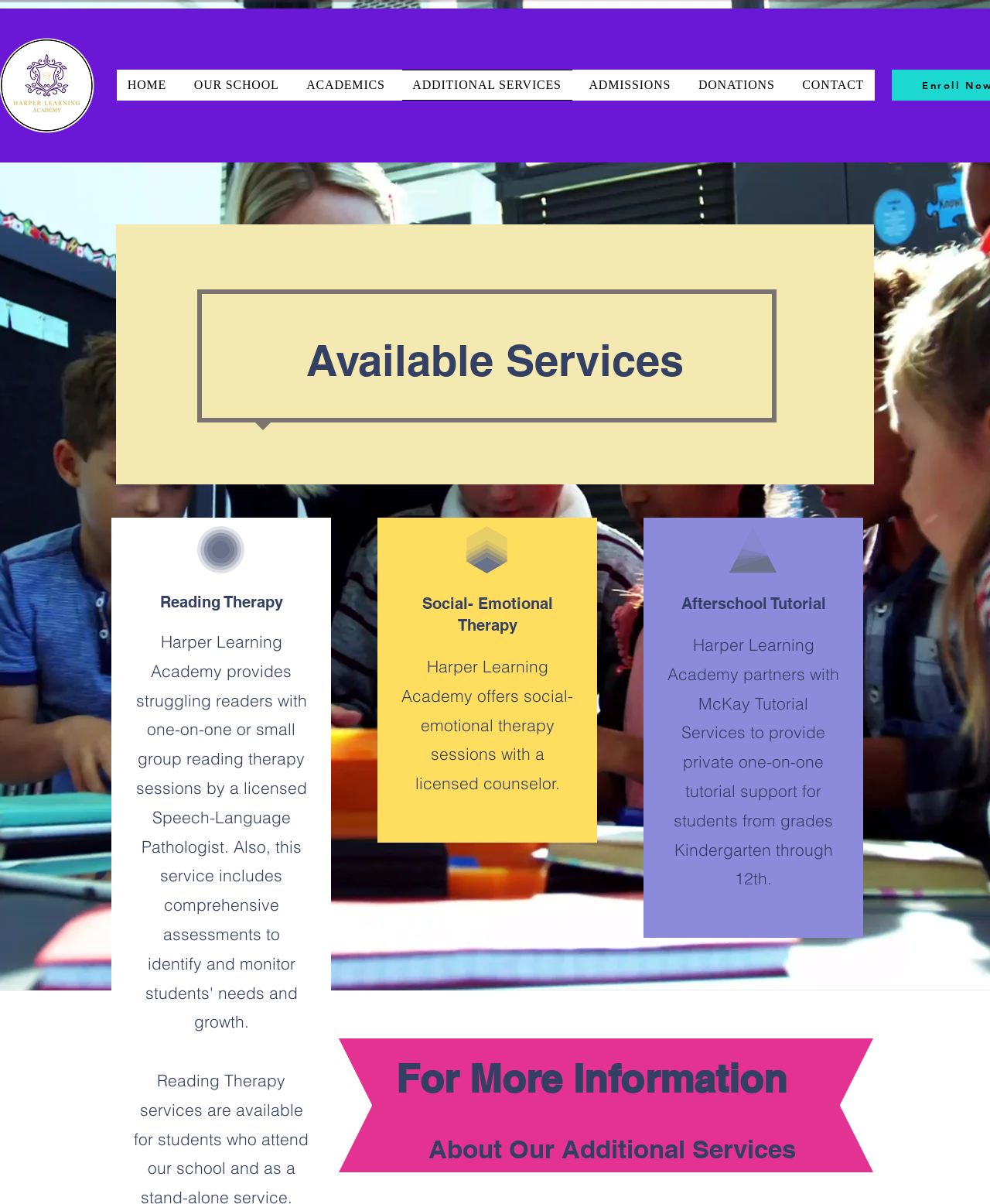From the element description HOME, predict the bounding box coordinates of the UI element. The coordinates must be specified in the format (top-left x, top-left y, bottom-right x, bottom-right y) and should be within the 0 to 1 range.

[0.118, 0.058, 0.179, 0.084]